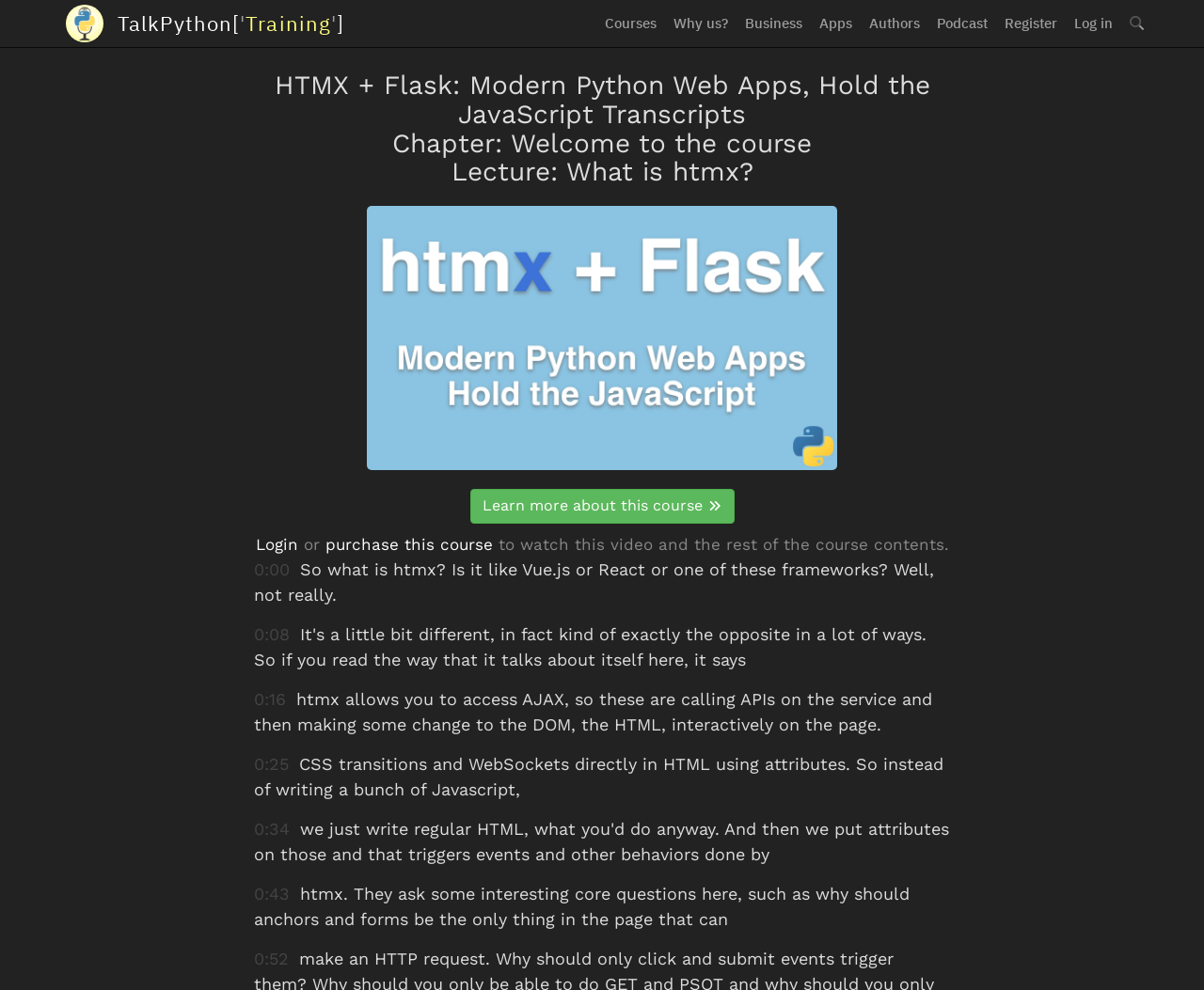Respond to the question below with a single word or phrase: What is htmx used for?

AJAX, CSS transitions, and WebSockets